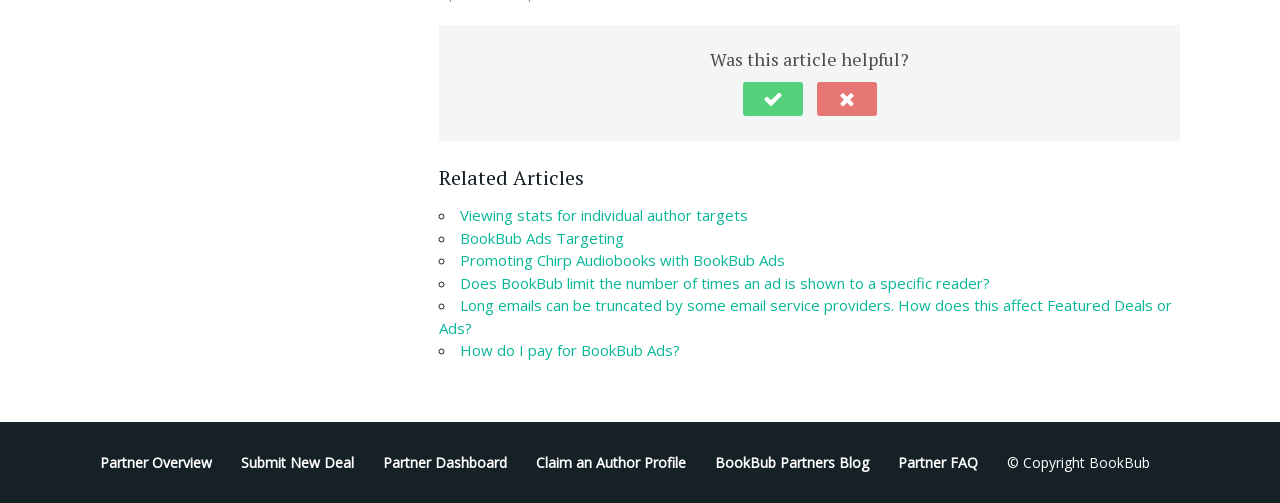Pinpoint the bounding box coordinates of the element you need to click to execute the following instruction: "Click the 'No' button". The bounding box should be represented by four float numbers between 0 and 1, in the format [left, top, right, bottom].

[0.638, 0.164, 0.685, 0.231]